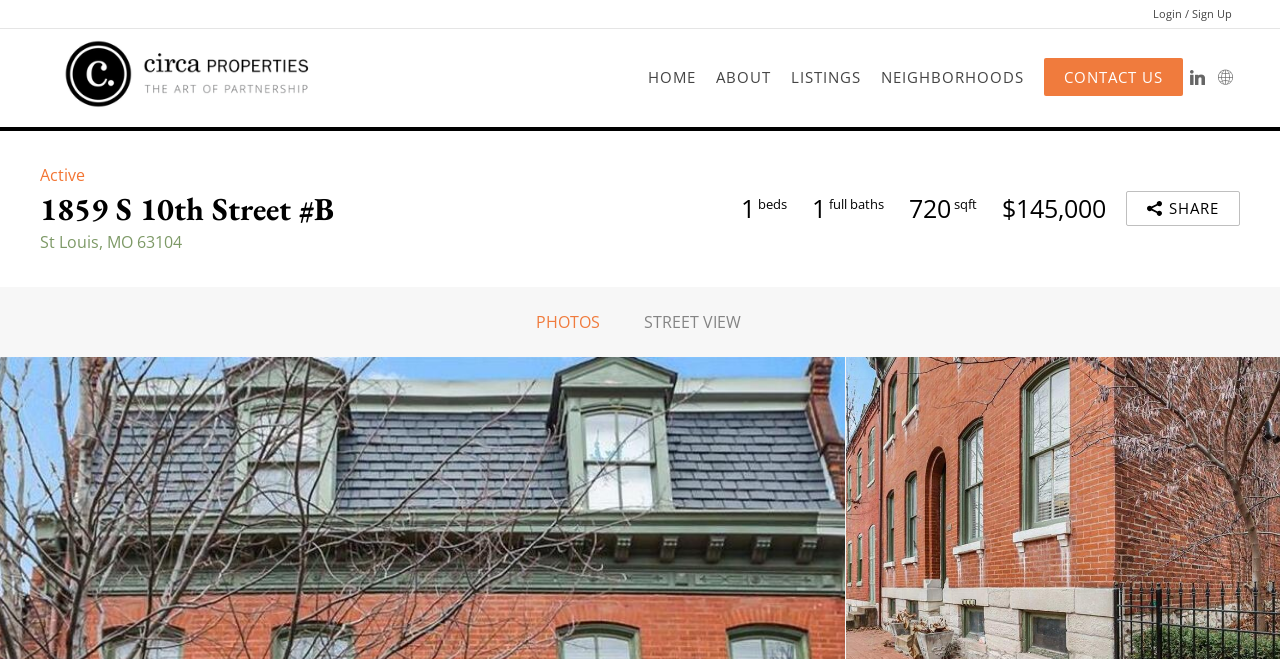Look at the image and answer the question in detail:
What is the type of property?

The type of property can be found in the property details section, where it is listed as 'Other, 1 bed, 1 bath'.